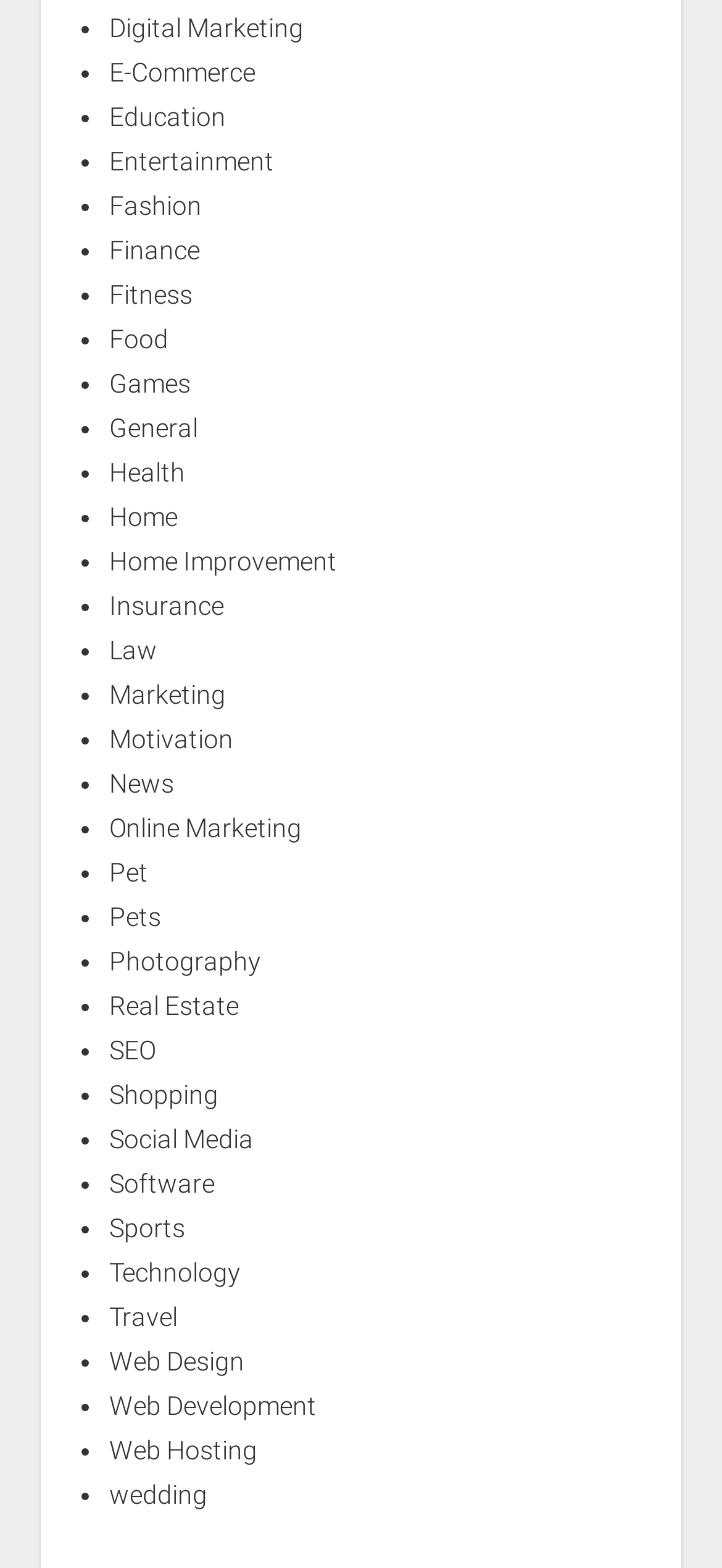Please locate the clickable area by providing the bounding box coordinates to follow this instruction: "Toggle navigation".

None